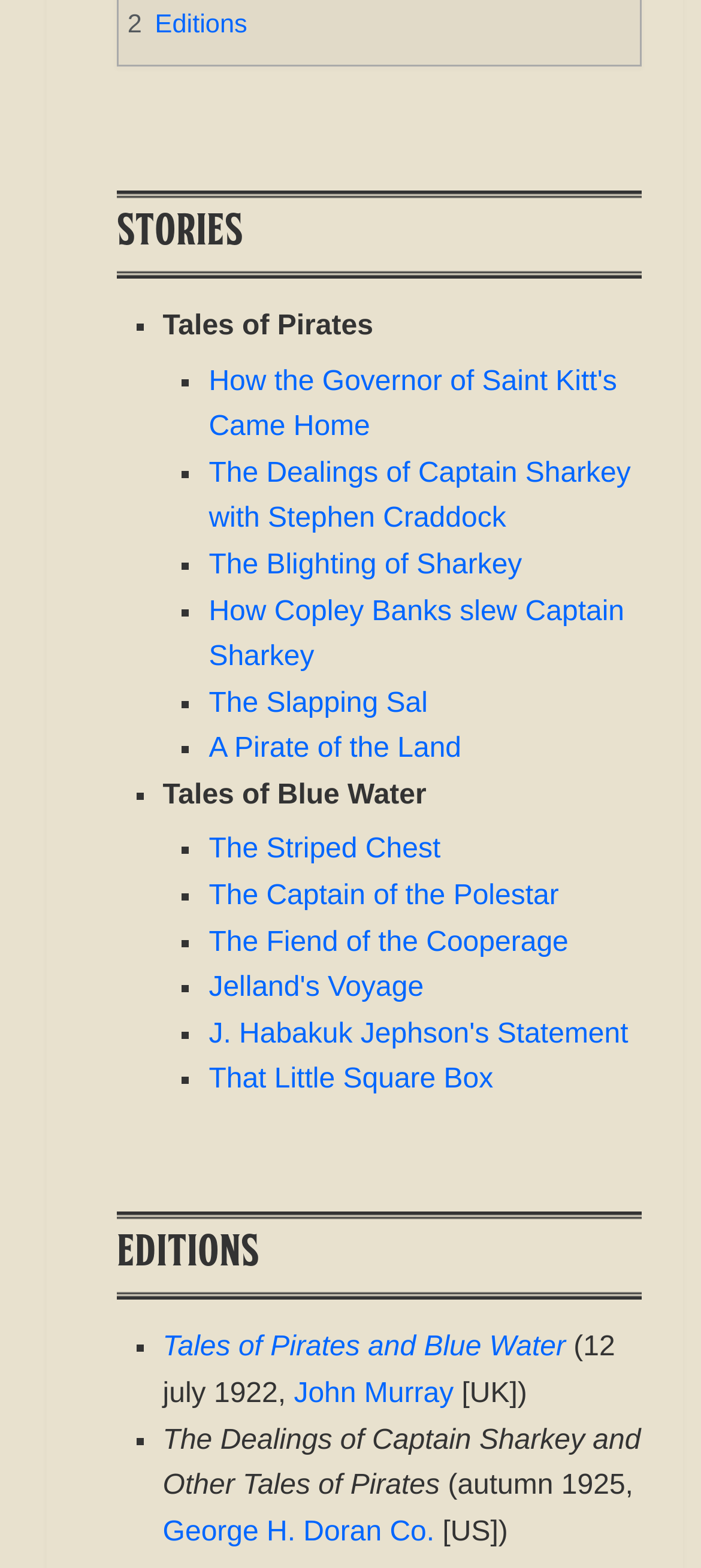Are there any headings on the webpage?
Please elaborate on the answer to the question with detailed information.

There are two headings on the webpage, 'Stories' at coordinates [0.167, 0.122, 0.916, 0.18] and 'Editions' at coordinates [0.167, 0.773, 0.916, 0.832]